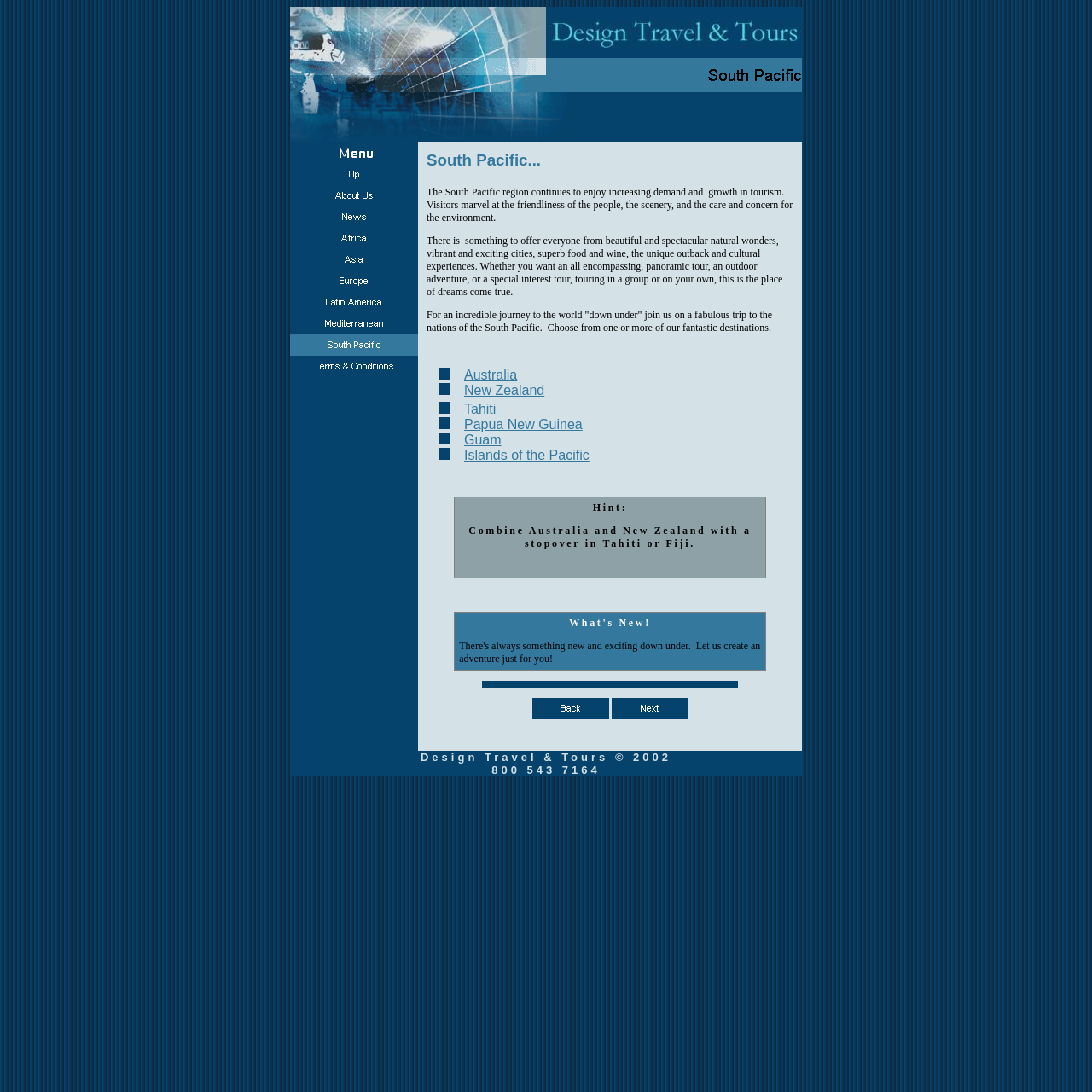Find the bounding box coordinates of the element to click in order to complete this instruction: "Click the About Us link". The bounding box coordinates must be four float numbers between 0 and 1, denoted as [left, top, right, bottom].

None